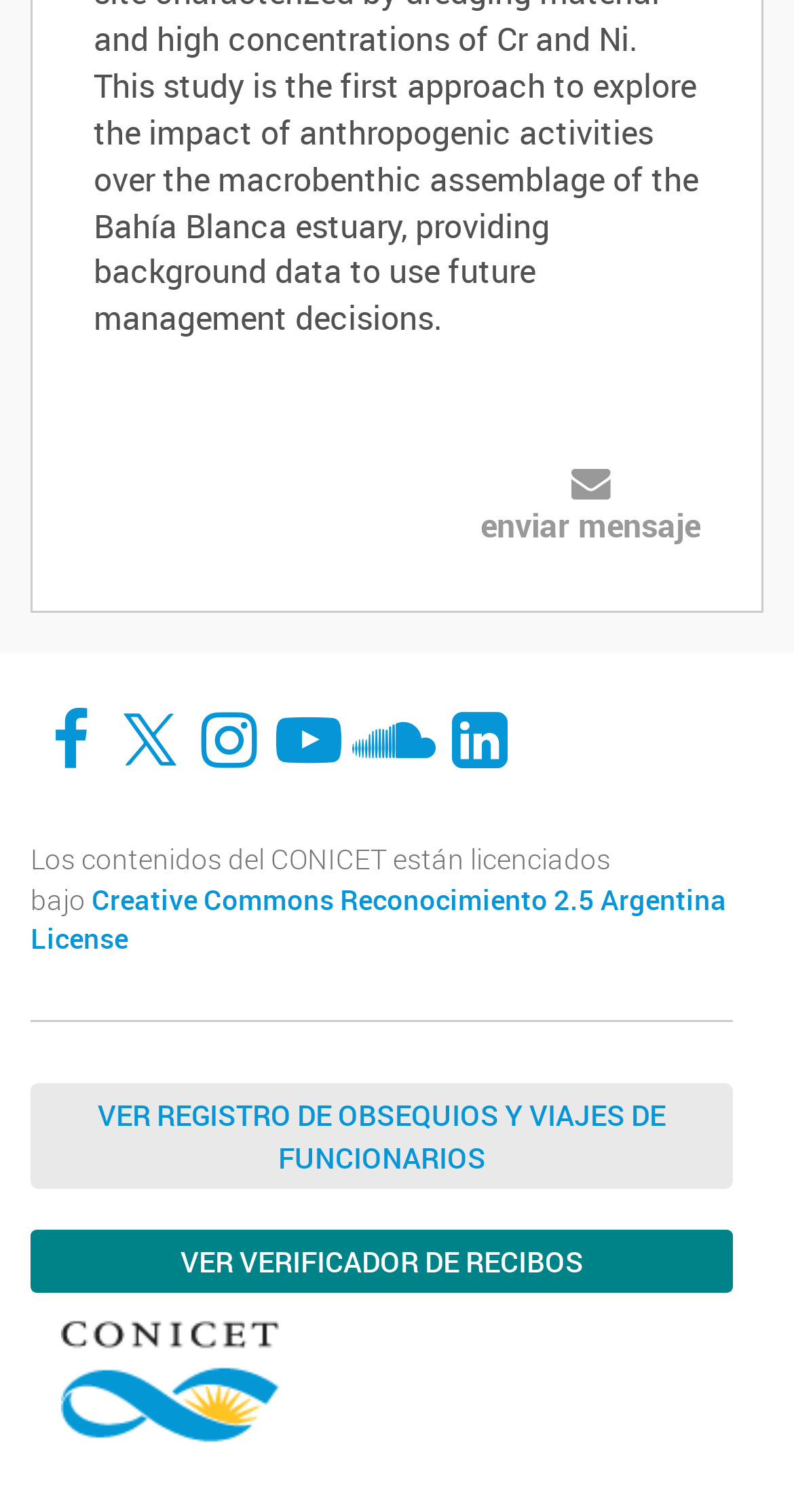Locate the bounding box coordinates of the clickable region necessary to complete the following instruction: "Open Soundcloud". Provide the coordinates in the format of four float numbers between 0 and 1, i.e., [left, top, right, bottom].

[0.444, 0.469, 0.549, 0.512]